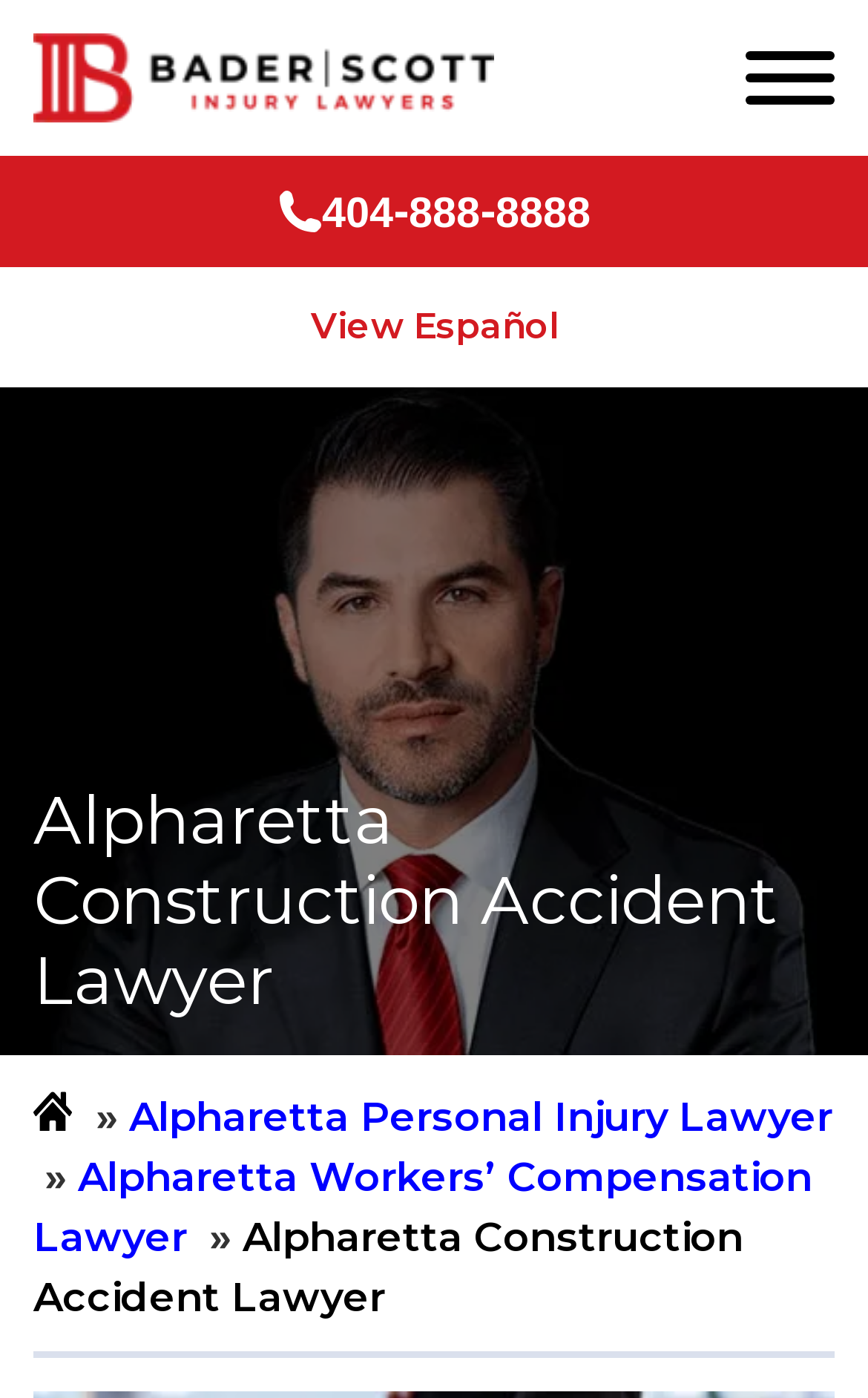Based on the image, provide a detailed response to the question:
What is the main topic of the webpage?

I found the main topic of the webpage by looking at the heading in the middle of the webpage, which says 'Alpharetta Construction Accident Lawyer'.